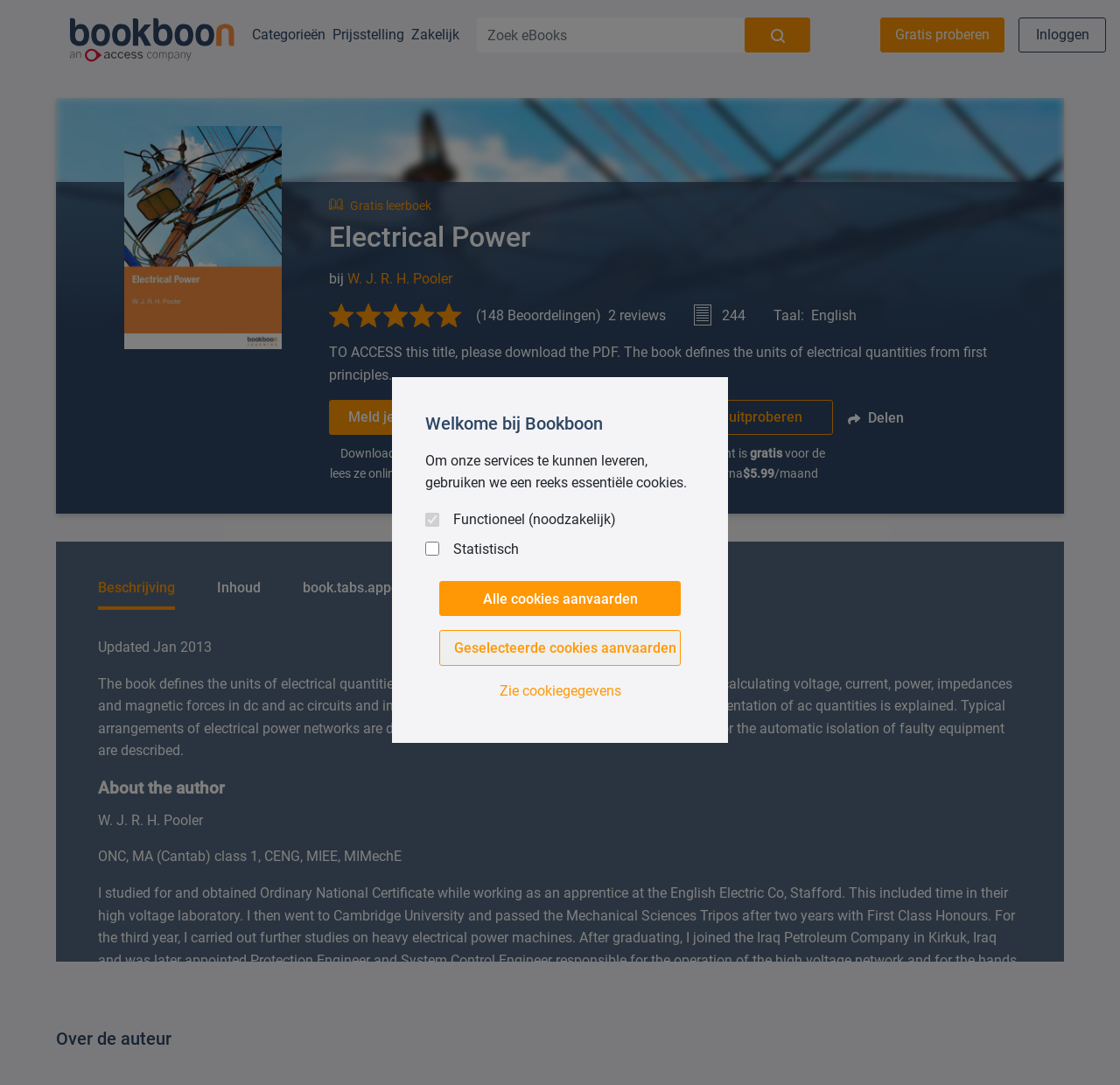Give a one-word or short phrase answer to the question: 
How many reviews are there for the book?

148